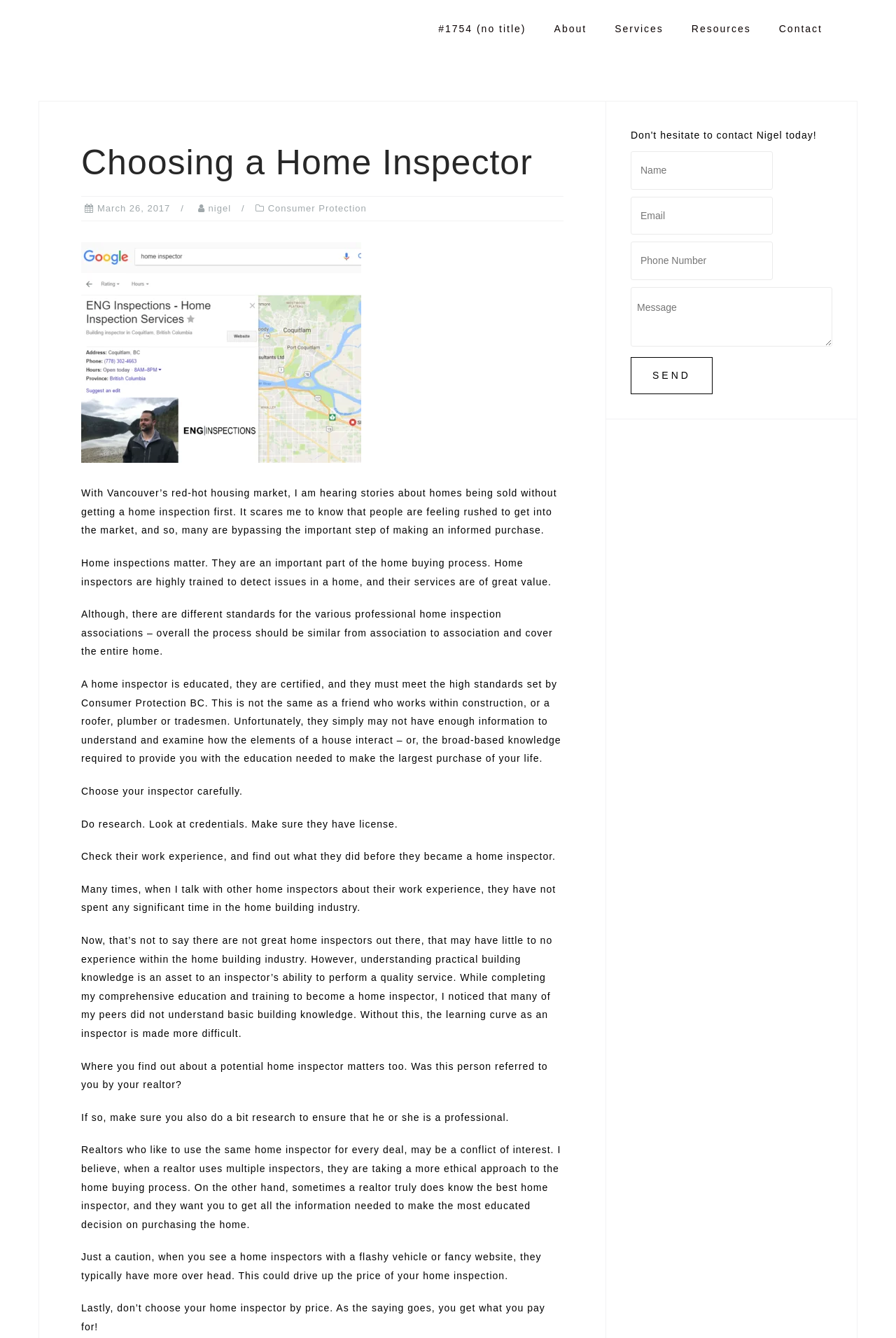Please identify the bounding box coordinates of the region to click in order to complete the task: "Click the 'Resources' link". The coordinates must be four float numbers between 0 and 1, specified as [left, top, right, bottom].

[0.772, 0.013, 0.838, 0.03]